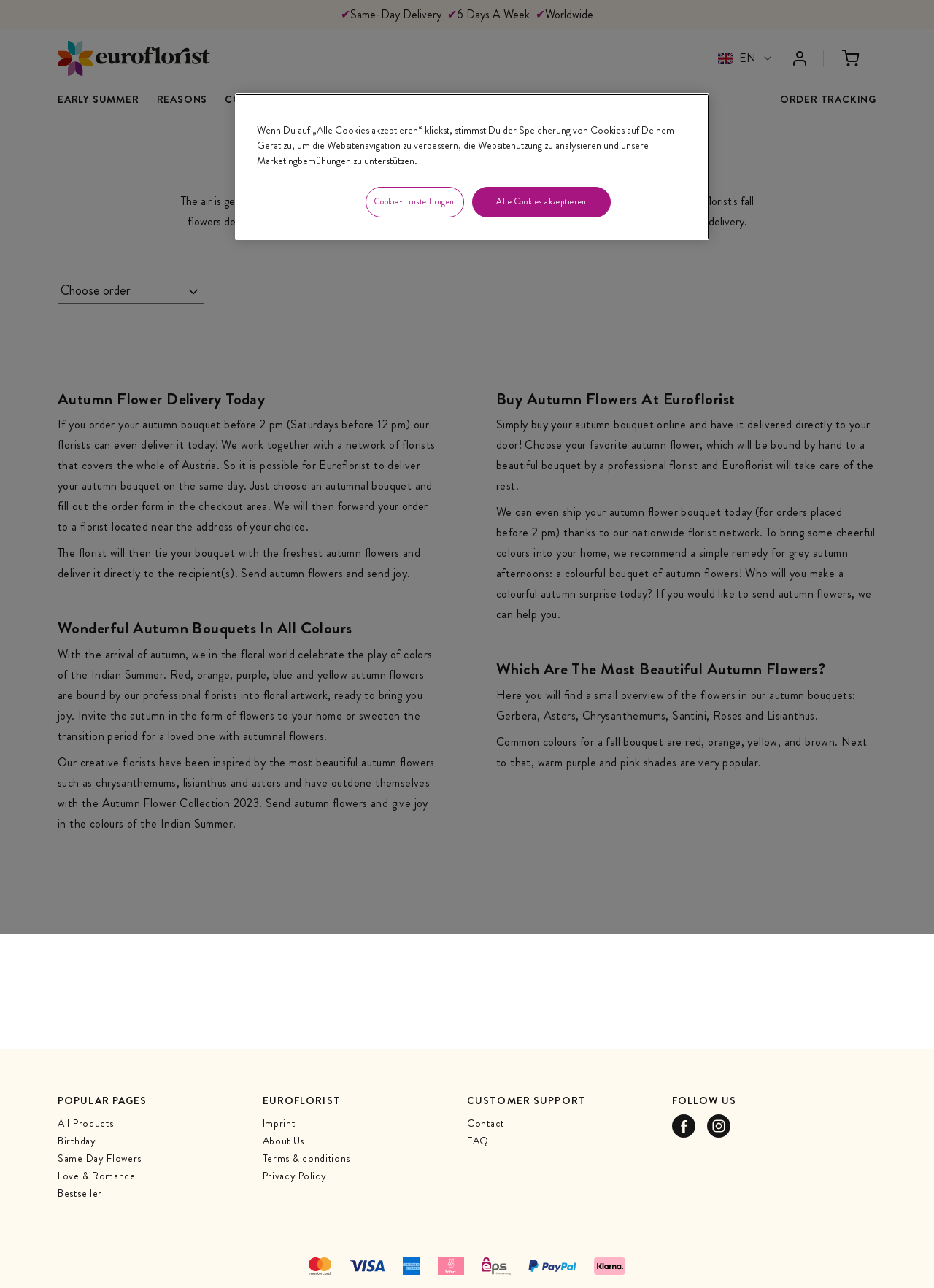What is the purpose of the 'Choose order' button?
Please give a well-detailed answer to the question.

The 'Choose order' button is a button element with a hasPopup property set to listbox, which suggests that it is used to select an option from a list. Based on the context of the webpage, I infer that the purpose of this button is to select an autumn bouquet.